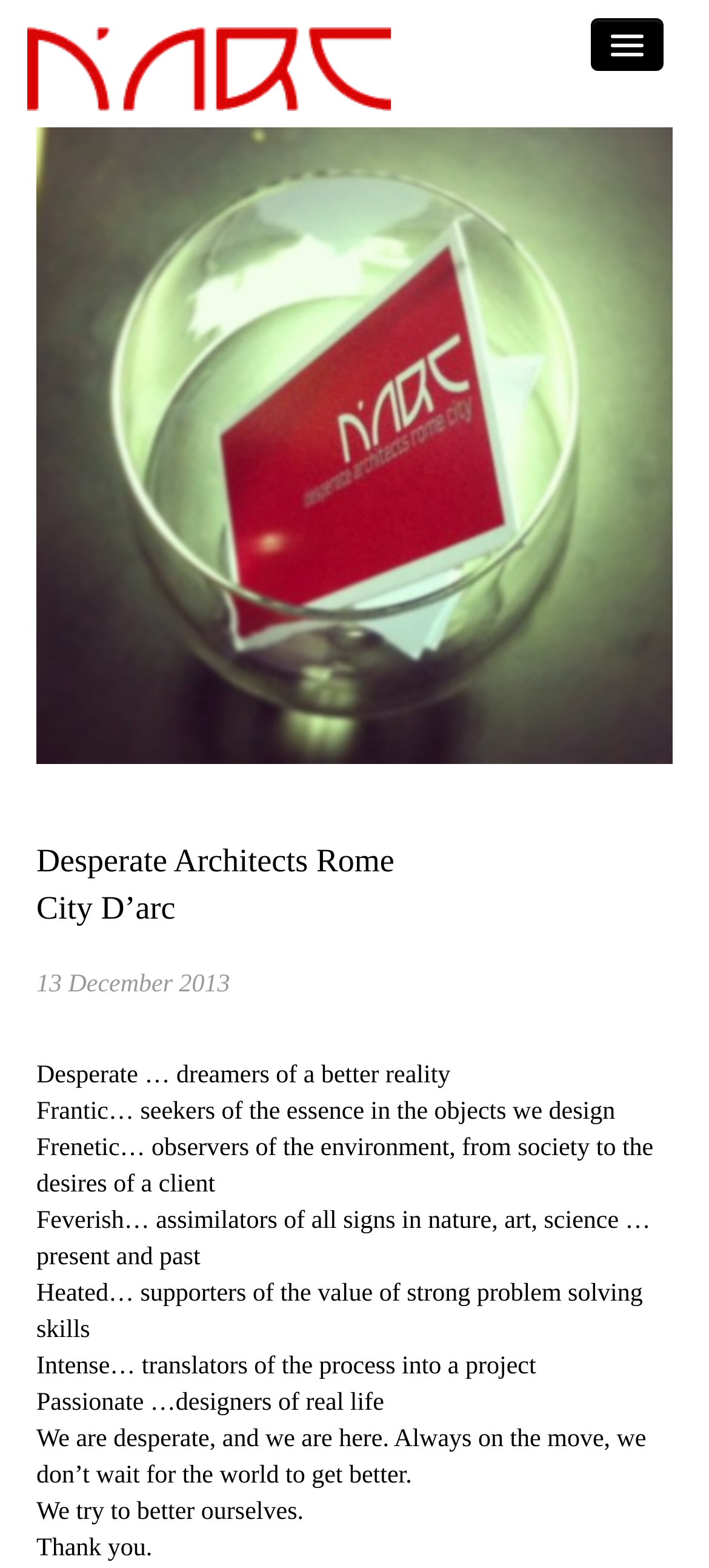Determine the coordinates of the bounding box for the clickable area needed to execute this instruction: "Read the mission statement".

[0.09, 0.168, 0.91, 0.212]